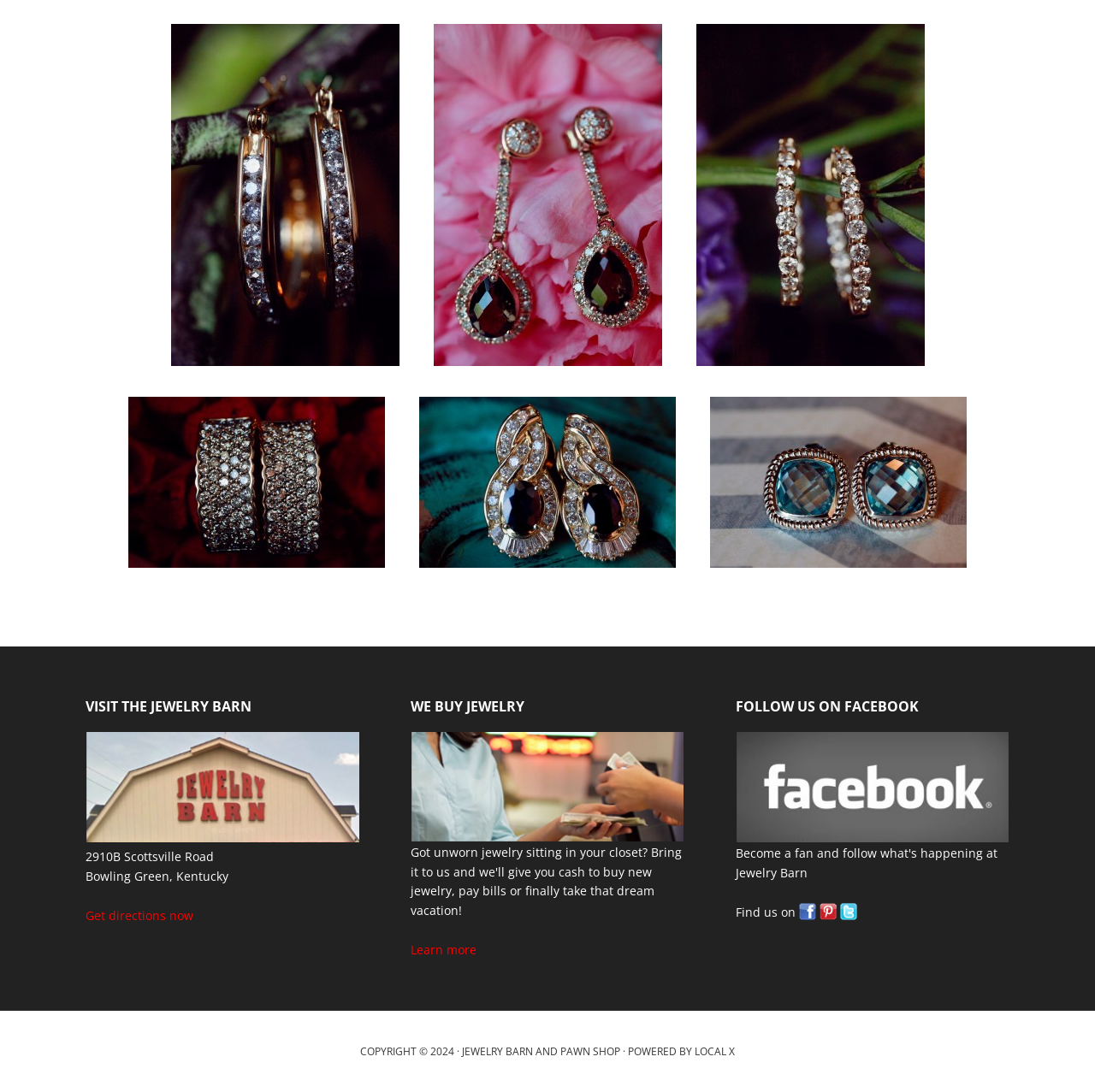Please determine the bounding box coordinates of the section I need to click to accomplish this instruction: "Learn more about buying jewelry".

[0.375, 0.861, 0.435, 0.879]